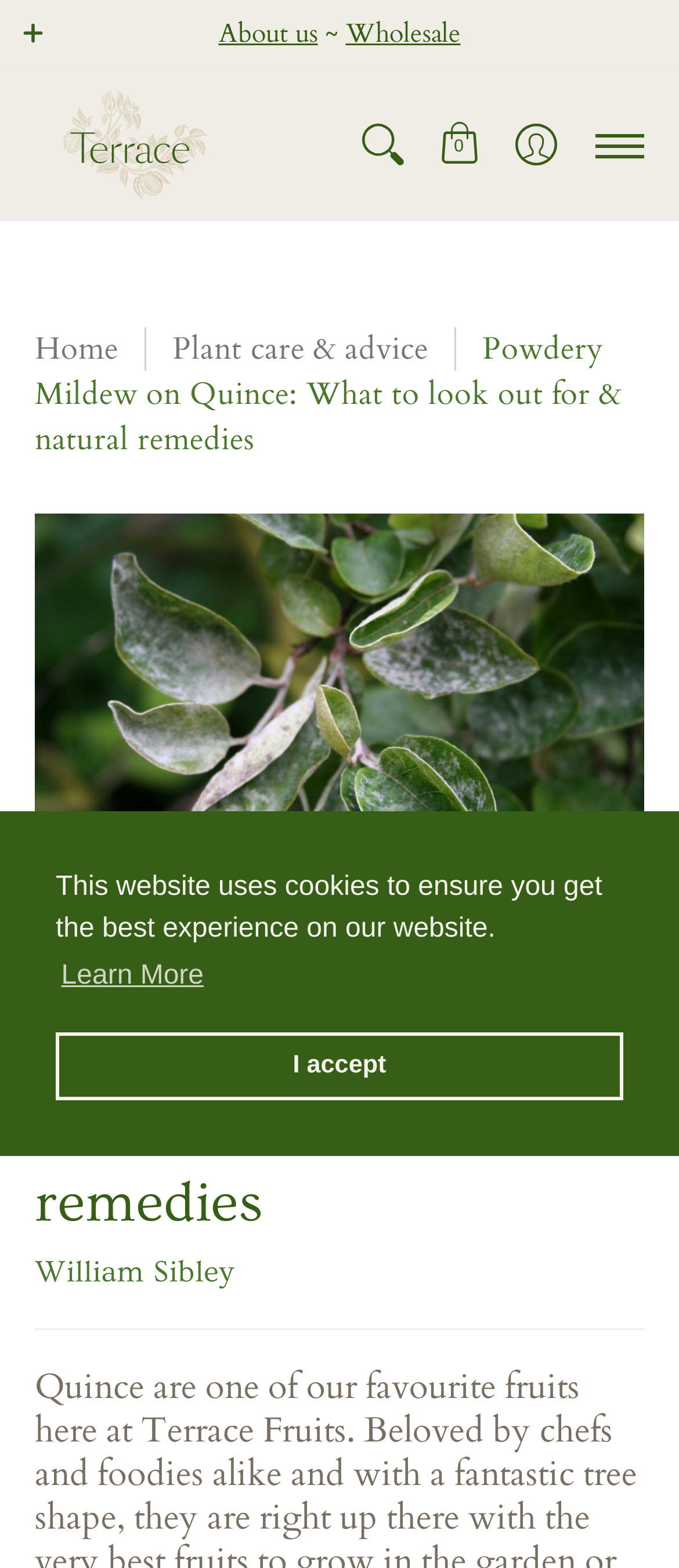Locate the bounding box of the UI element described by: "Plant care & advice" in the given webpage screenshot.

[0.254, 0.21, 0.631, 0.236]